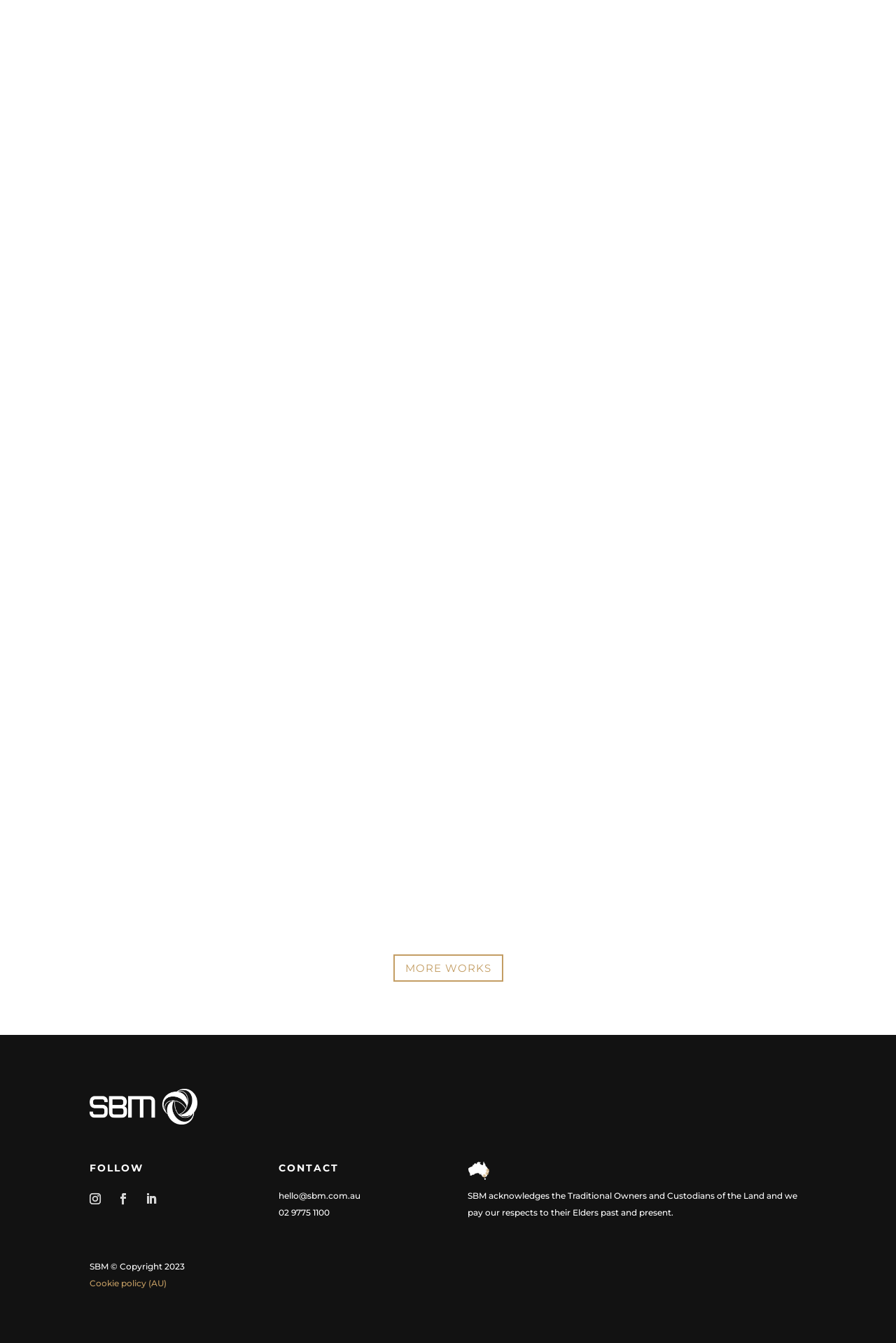Give a short answer to this question using one word or a phrase:
What is the phone number to contact?

02 9775 1100